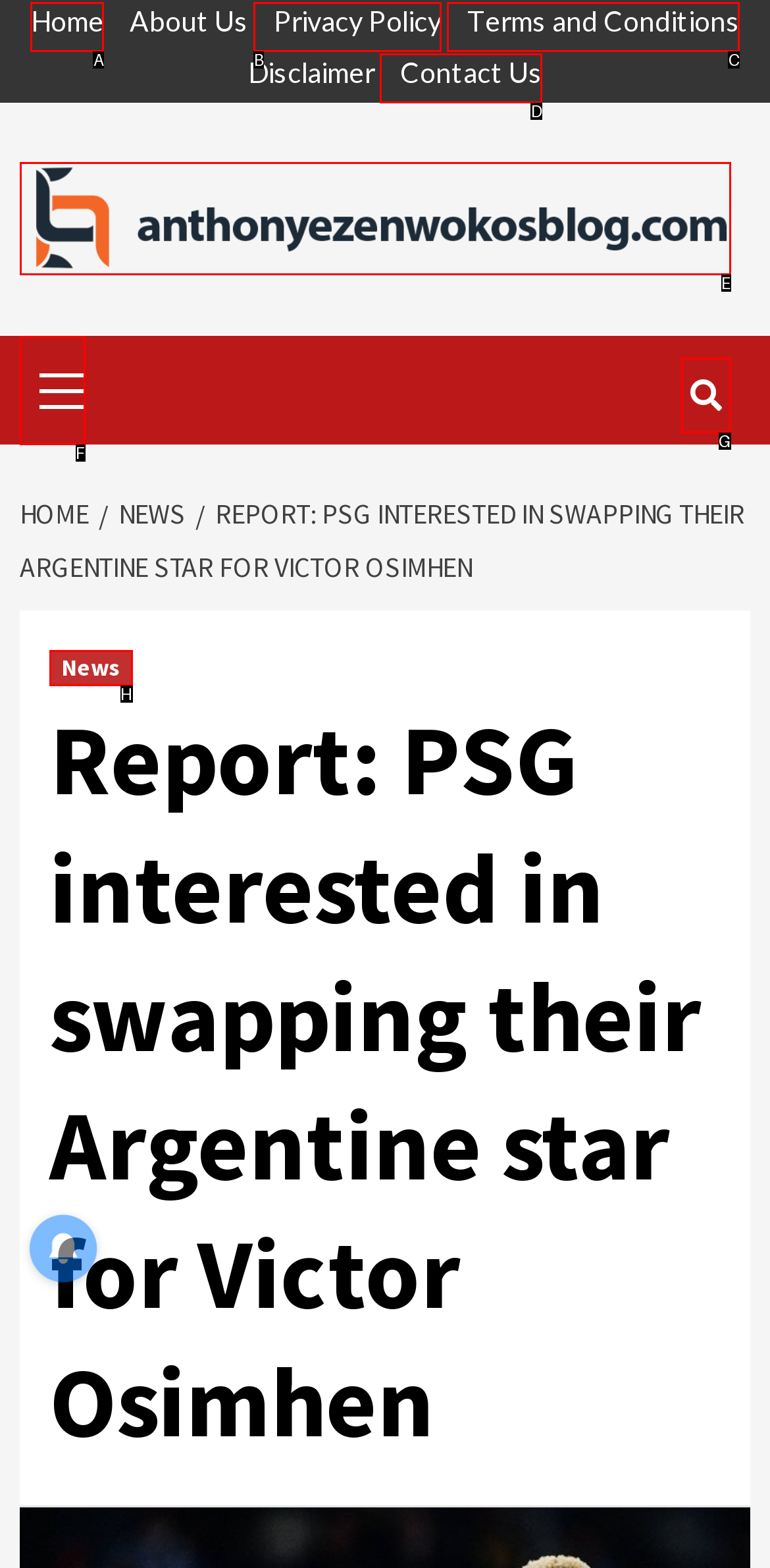Choose the option that aligns with the description: Terms and Conditions
Respond with the letter of the chosen option directly.

C